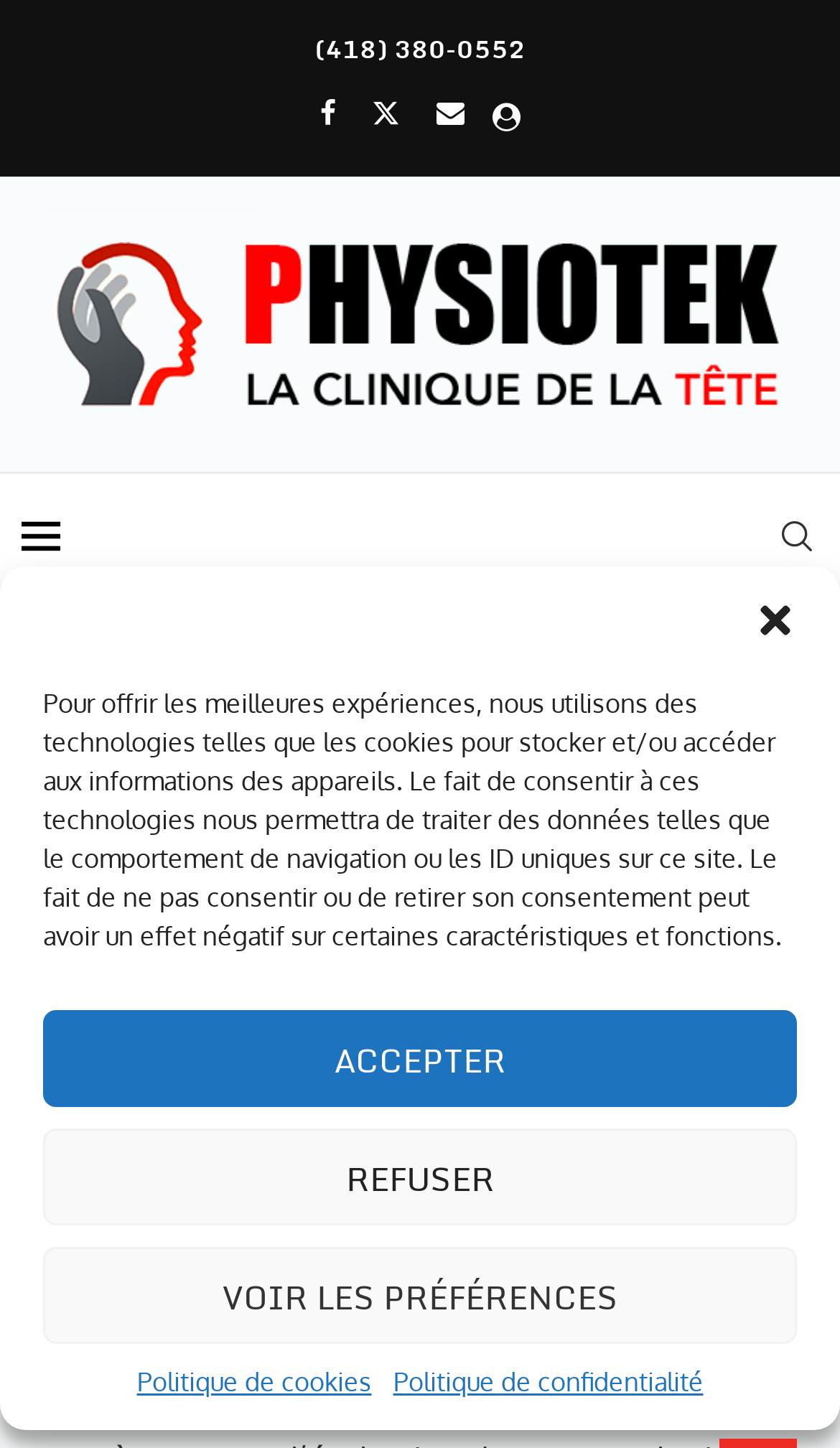Could you locate the bounding box coordinates for the section that should be clicked to accomplish this task: "Check the publication date".

[0.051, 0.762, 0.221, 0.784]